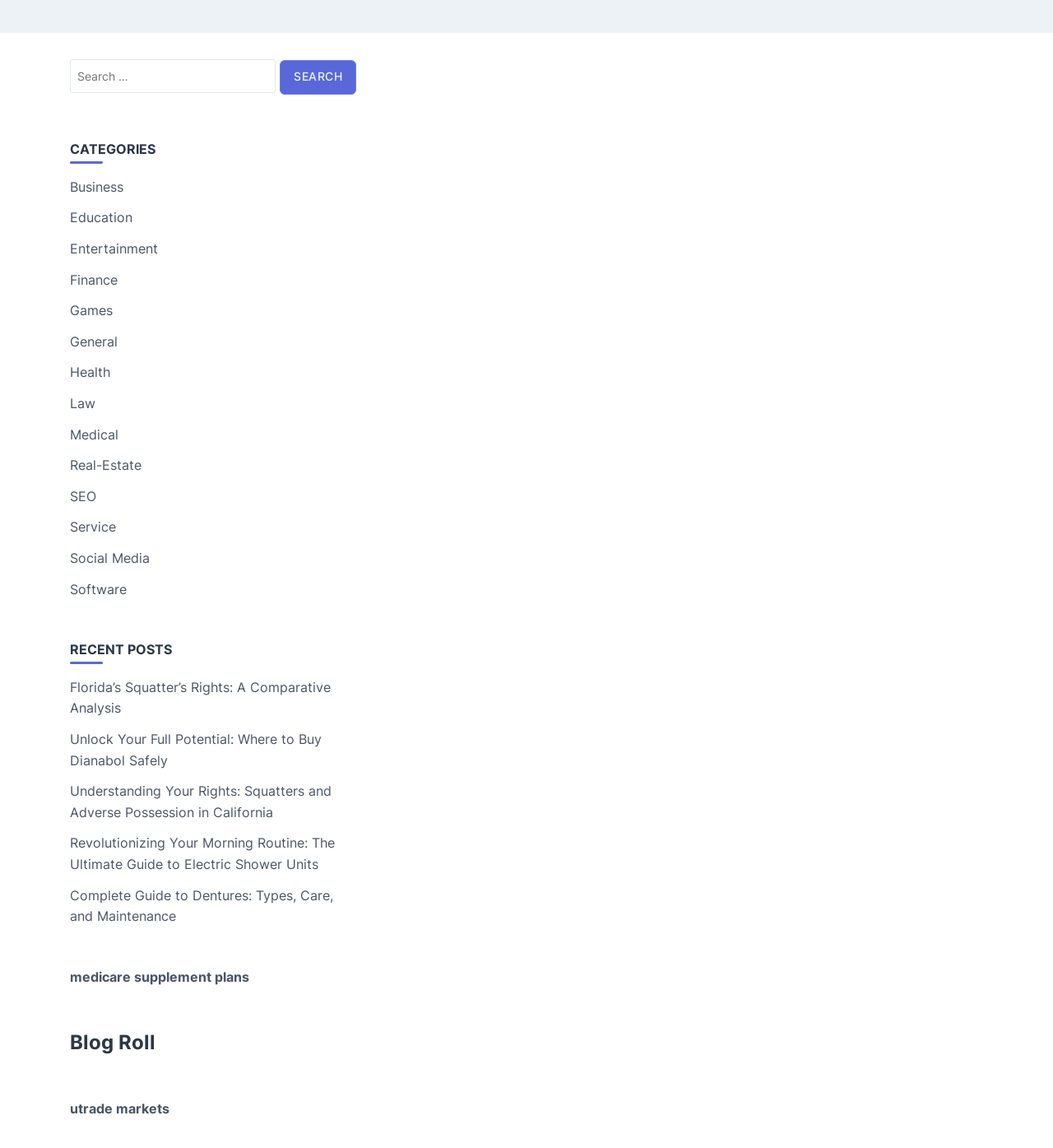Given the webpage screenshot, identify the bounding box of the UI element that matches this description: "parent_node: Search for: value="Search"".

[0.266, 0.052, 0.338, 0.083]